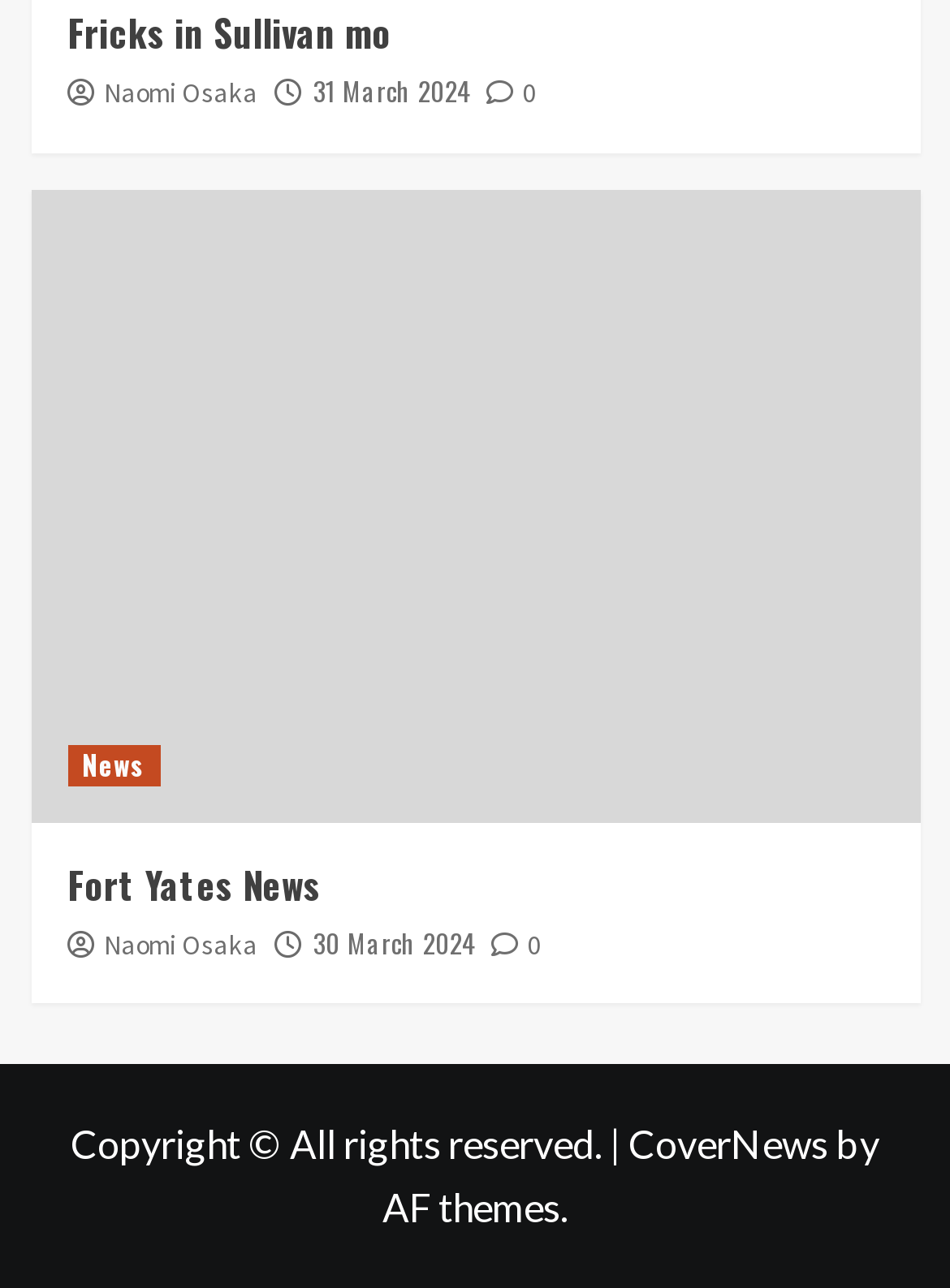Give a one-word or short phrase answer to the question: 
How many news articles are displayed on the webpage?

2